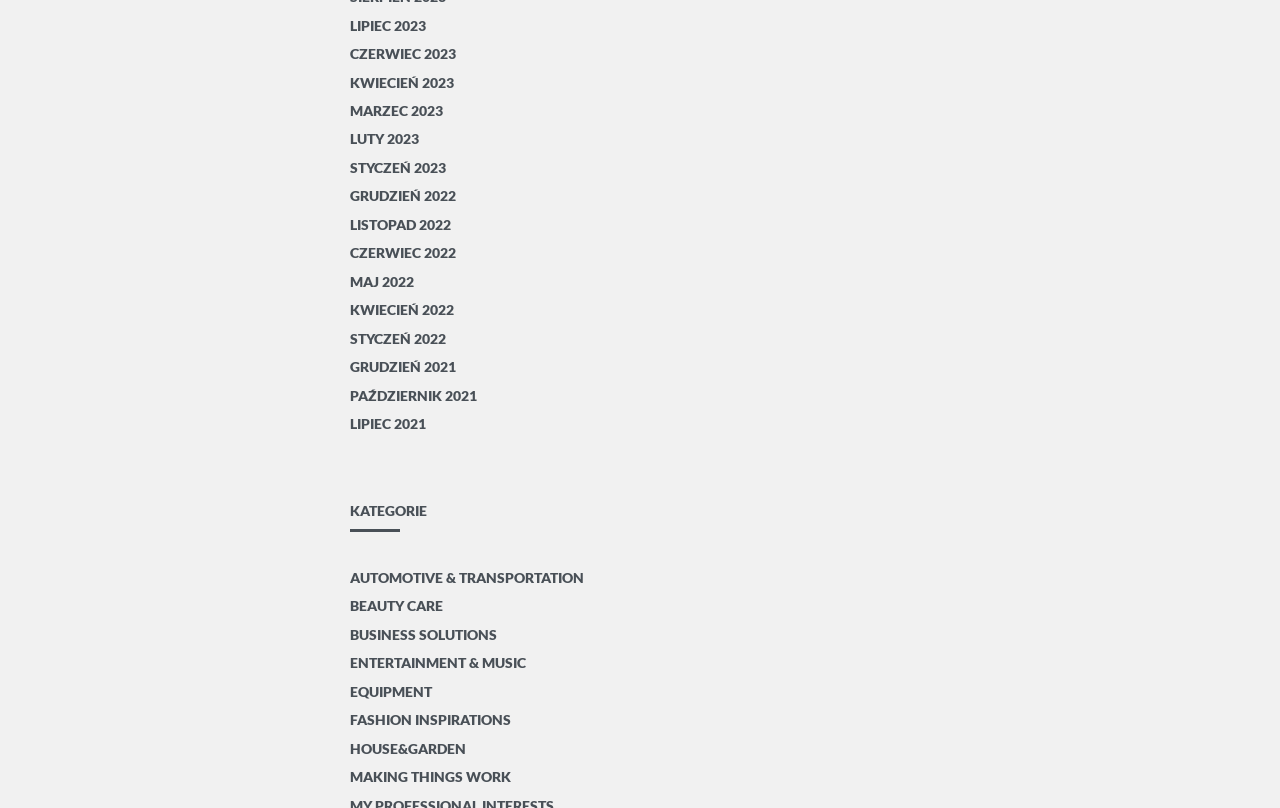Please locate the bounding box coordinates of the element that needs to be clicked to achieve the following instruction: "Read Officer Tina Griswold's story". The coordinates should be four float numbers between 0 and 1, i.e., [left, top, right, bottom].

None